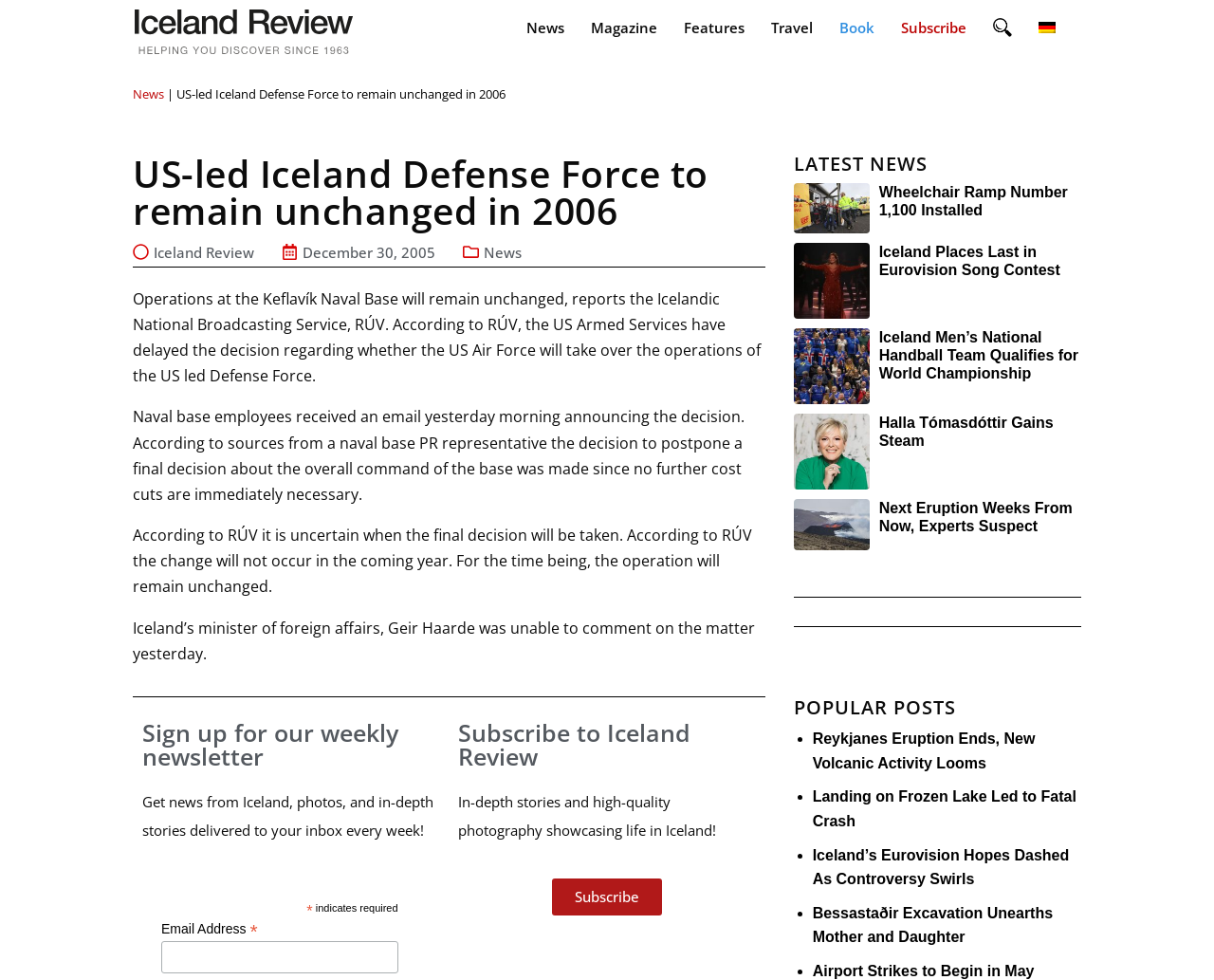From the element description Book, predict the bounding box coordinates of the UI element. The coordinates must be specified in the format (top-left x, top-left y, bottom-right x, bottom-right y) and should be within the 0 to 1 range.

[0.68, 0.005, 0.731, 0.05]